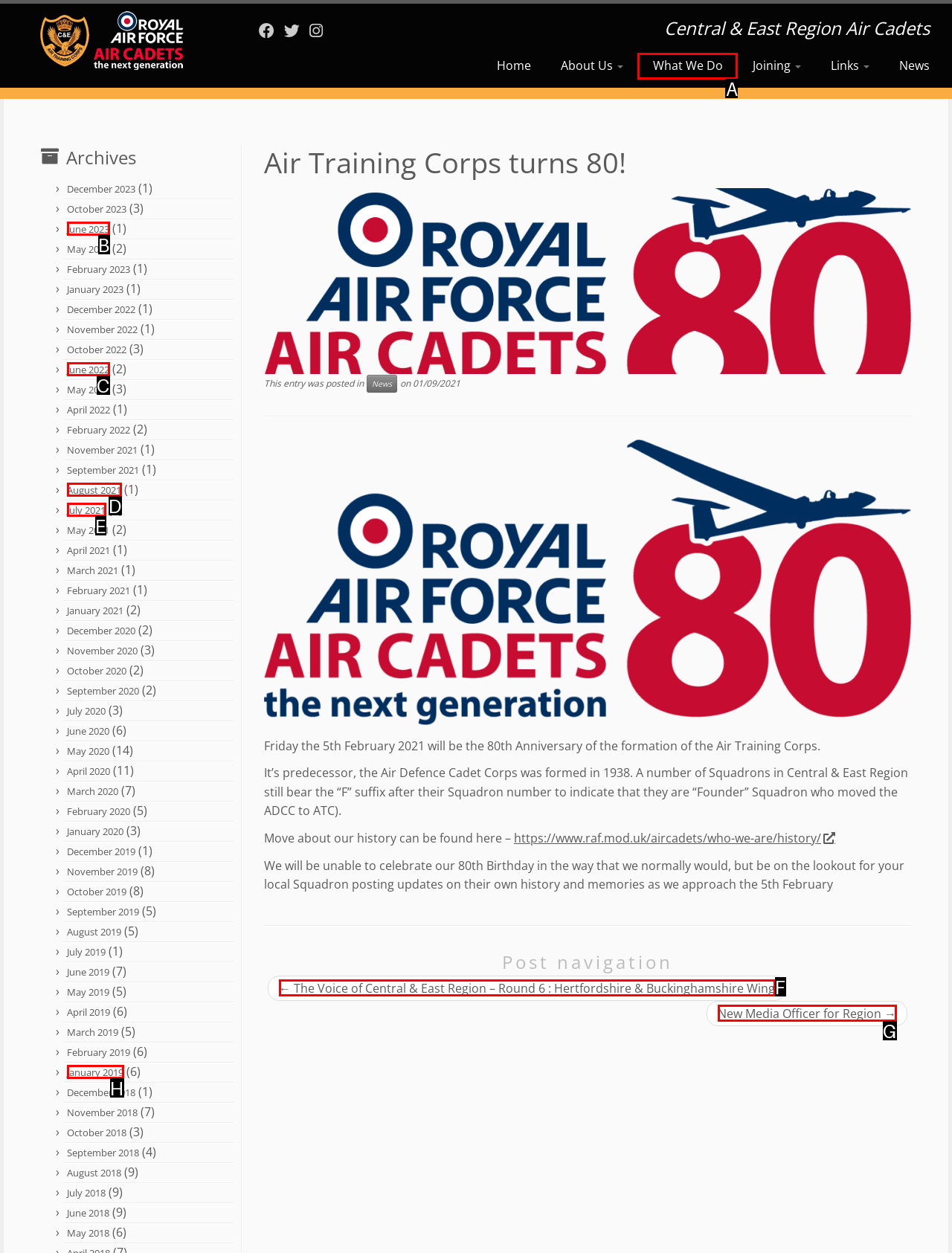Identify the HTML element that corresponds to the following description: What We Do. Provide the letter of the correct option from the presented choices.

A